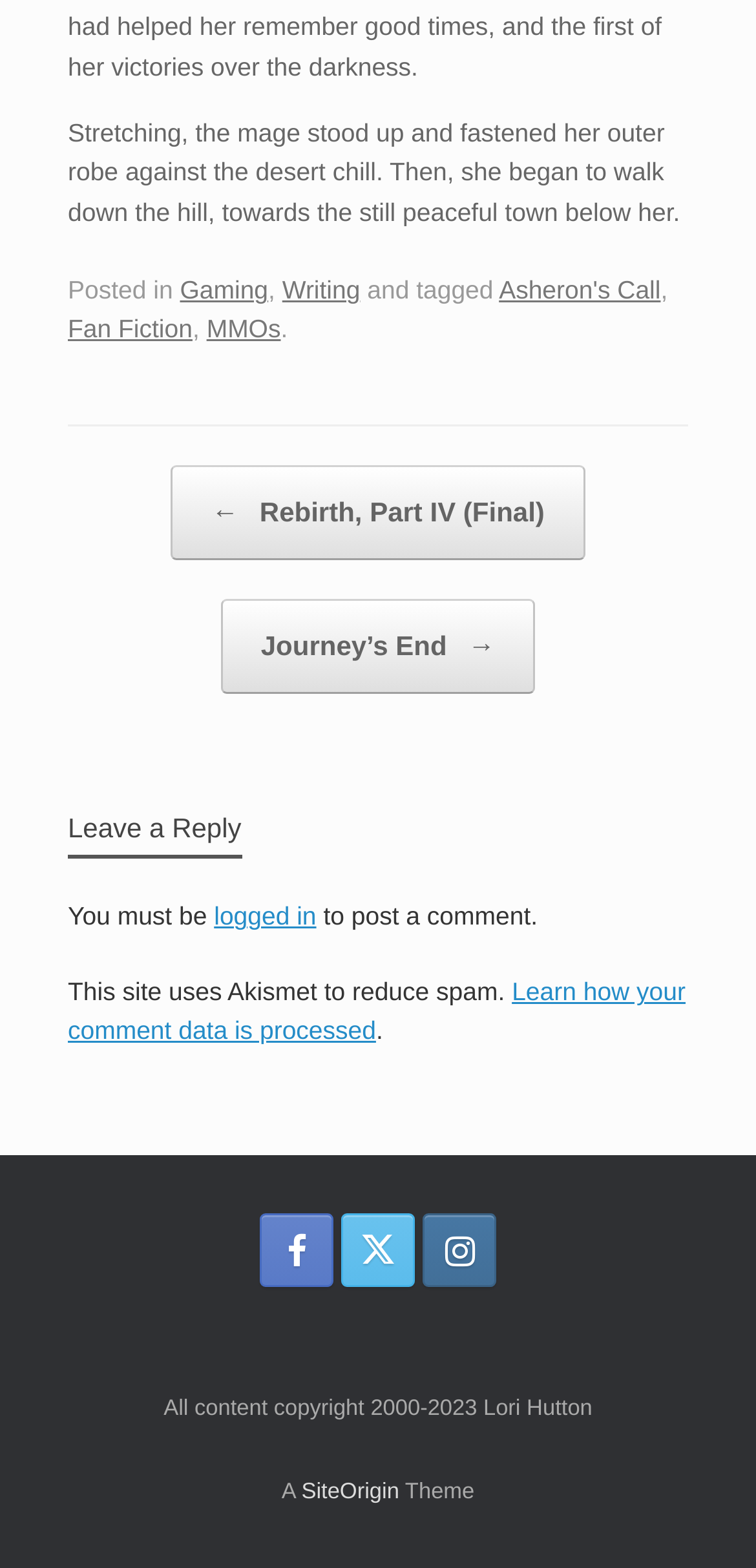What is the category of the post?
Look at the screenshot and respond with one word or a short phrase.

Gaming, Writing, MMOs, Fan Fiction